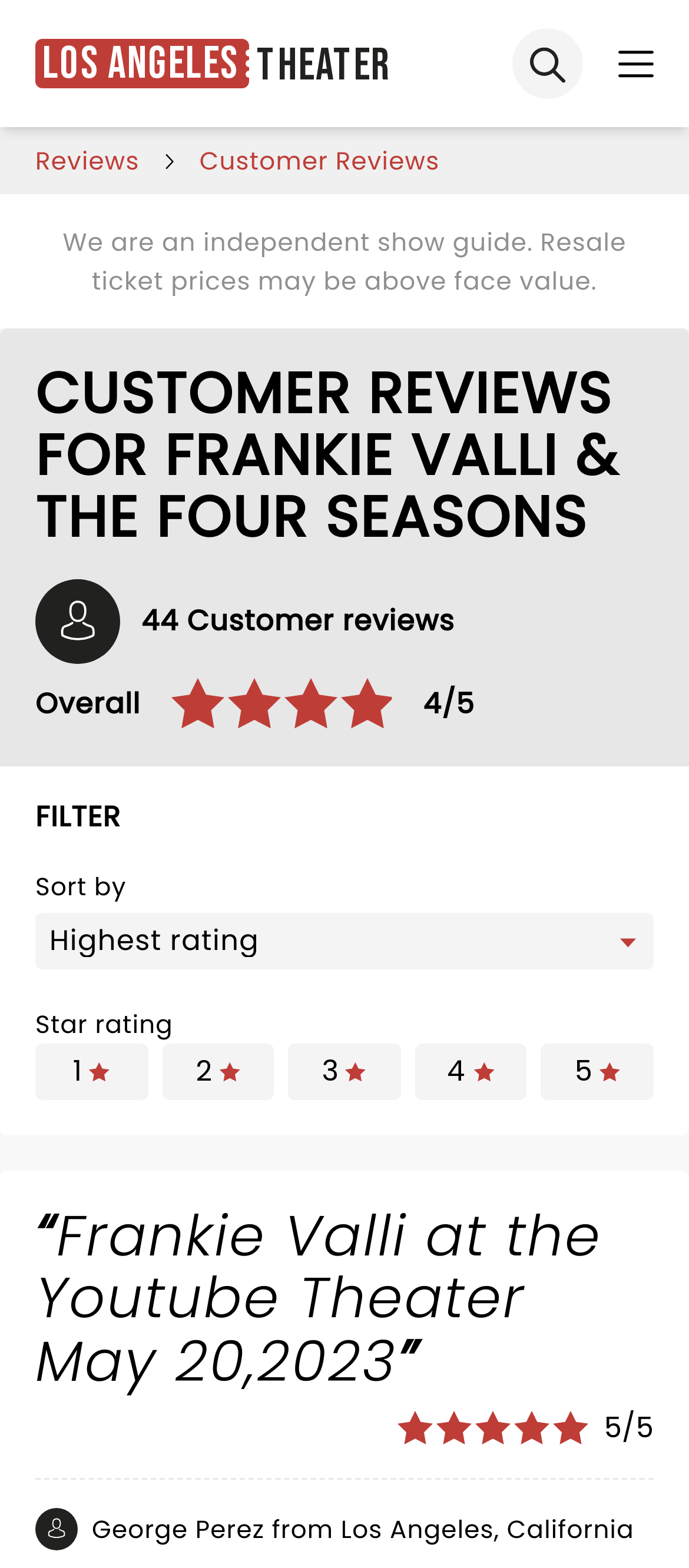Locate the bounding box coordinates of the area where you should click to accomplish the instruction: "Click on the 'Los Angeles Theater' link".

[0.051, 0.025, 0.566, 0.056]